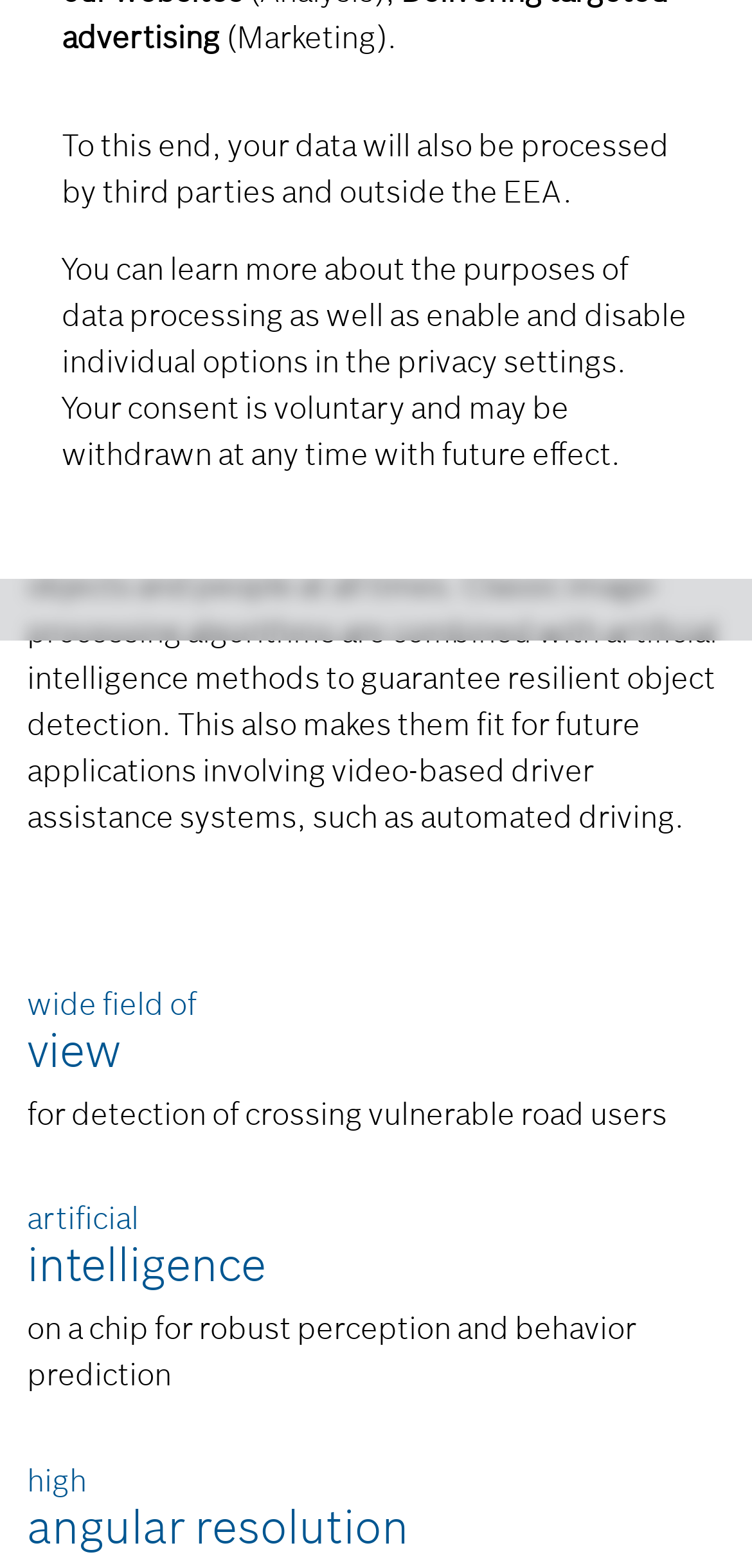Identify the bounding box of the HTML element described here: "Decline all". Provide the coordinates as four float numbers between 0 and 1: [left, top, right, bottom].

[0.082, 0.442, 0.918, 0.504]